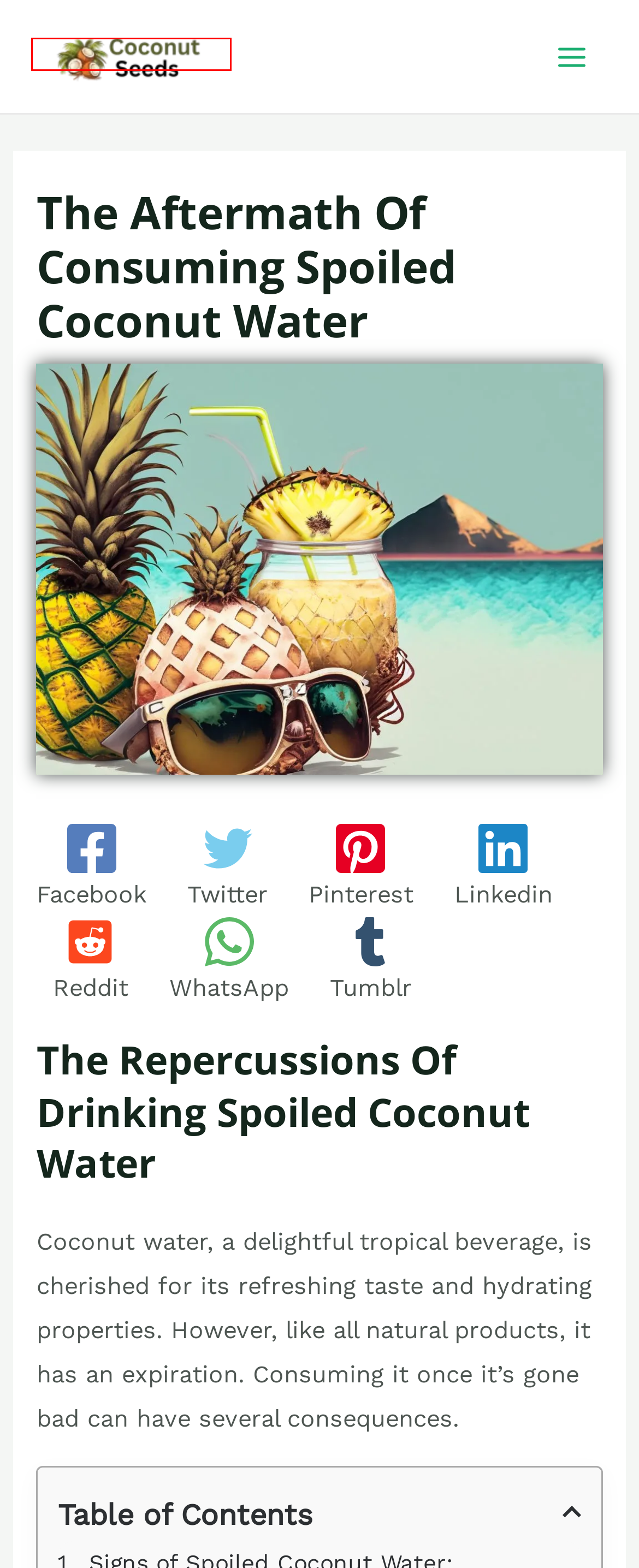Examine the screenshot of the webpage, which has a red bounding box around a UI element. Select the webpage description that best fits the new webpage after the element inside the red bounding box is clicked. Here are the choices:
A. Privacy Policy - Coconut Seeds
B. Why Does My Coconut Rice Turn Out Mushy? Discover How To Fix It! - Coconut Seeds
C. Coconut Seeds: Exploring Benefits, Uses, And Facts
D. Coconut Oil Chocolate Chip Cookies: A Delicious And Healthy Alternative - Coconut Seeds
E. DMCA - Coconut Seeds
F. Coconut Rice For Weight Loss & Diabetes: Friend Or Foe? Debunking The Myths - Coconut Seeds
G. Overview And Understanding The Coconut Seed
H. Common Pests Affecting Coconut Trees

C